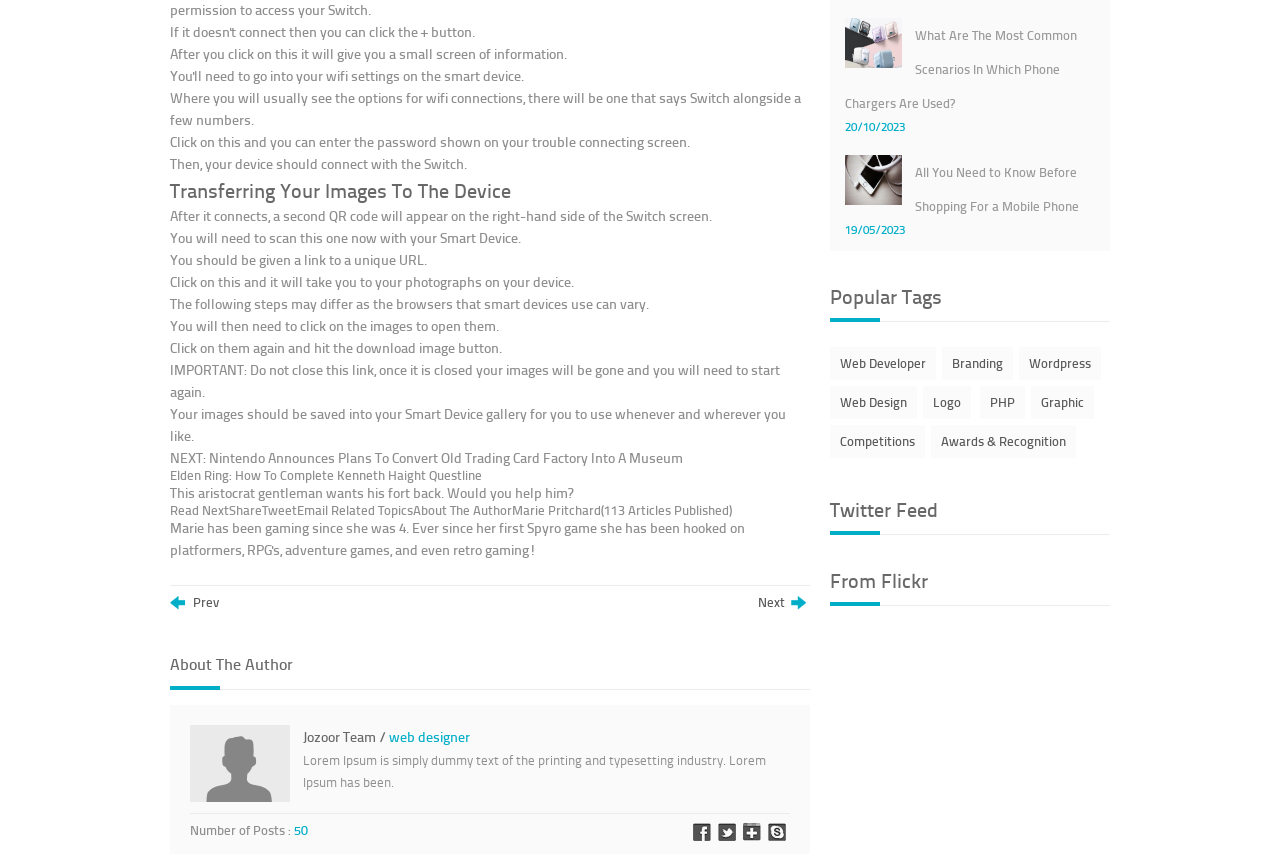What is the next step after clicking on the Switch option?
Please elaborate on the answer to the question with detailed information.

According to the instructions, after clicking on the Switch option, you will need to enter the password shown on your trouble connecting screen.